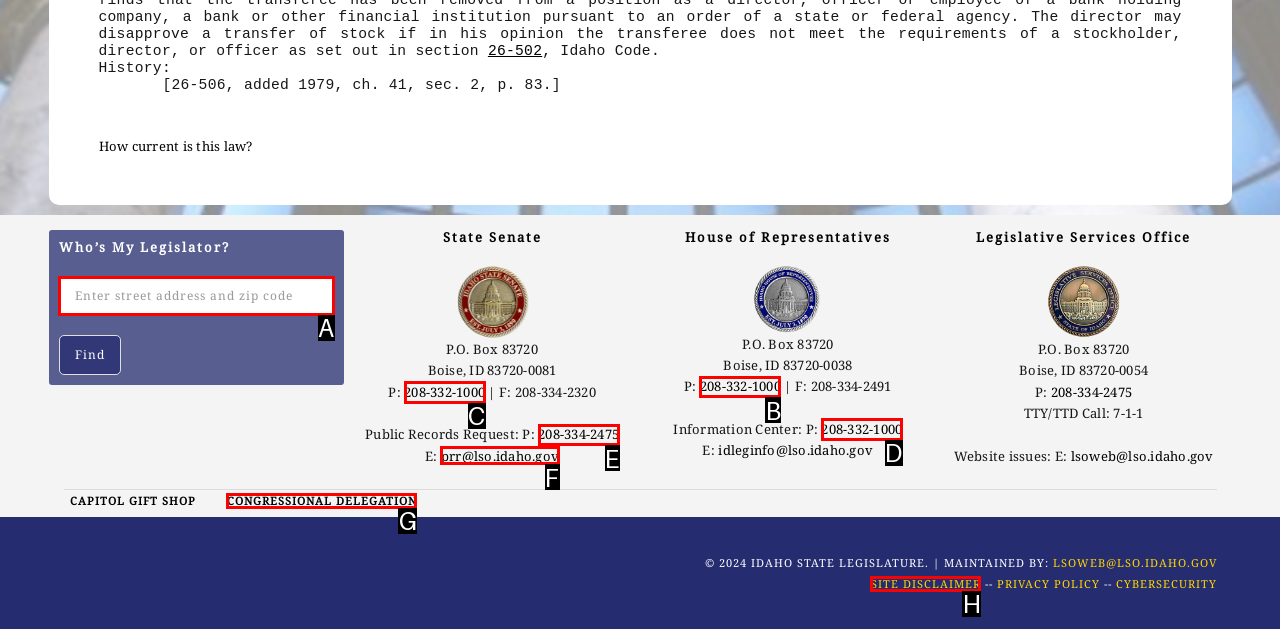Determine the HTML element that best matches this description: 208-332-1000 from the given choices. Respond with the corresponding letter.

C